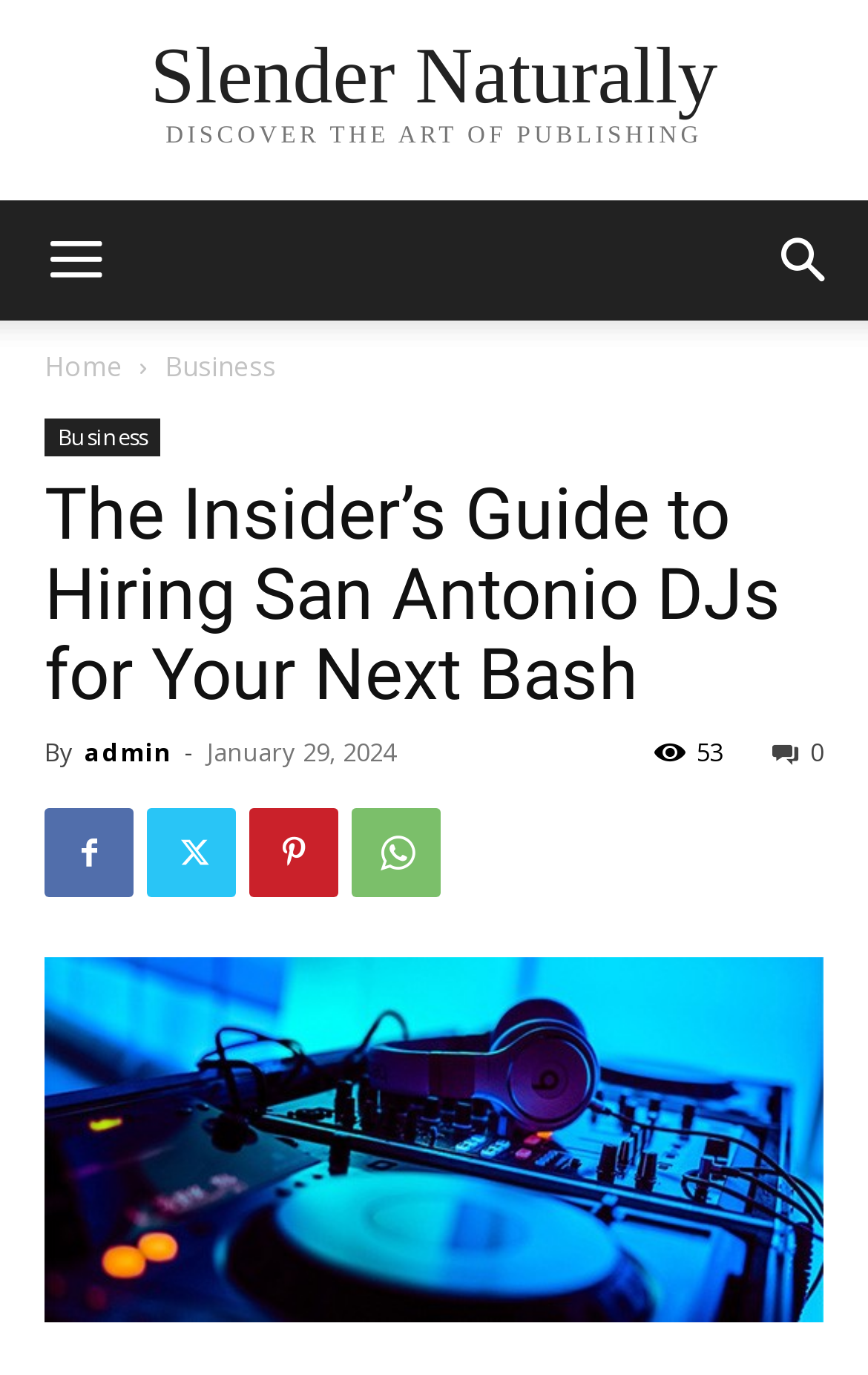What is the purpose of the button at the top right?
Please provide an in-depth and detailed response to the question.

I found the purpose of the button by looking at the text located at [0.856, 0.146, 1.0, 0.233], which says 'Search'. This suggests that the button is used for searching the website.